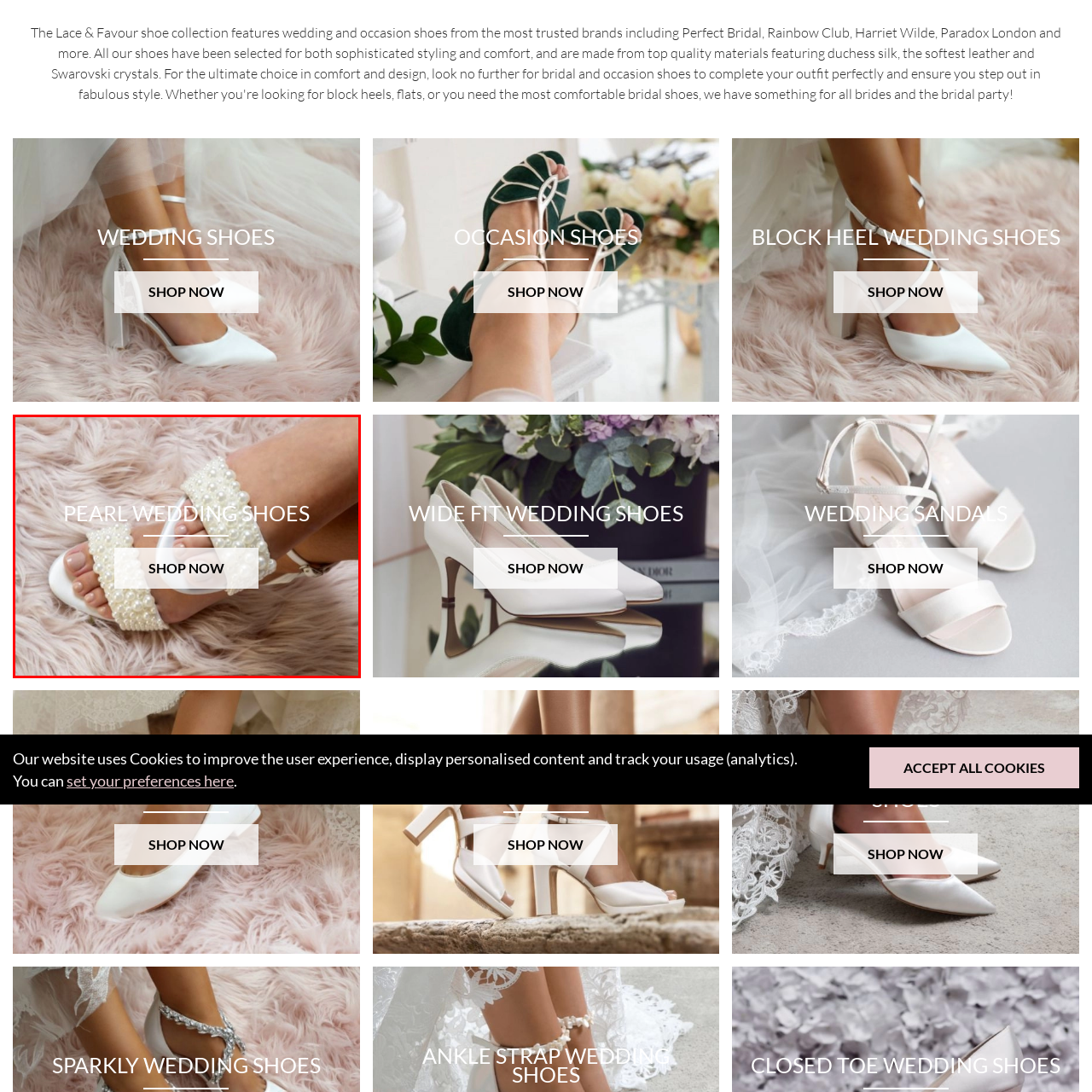Please provide a comprehensive description of the image that is enclosed within the red boundary.

This image showcases a pair of elegant pearl wedding shoes, featuring an eye-catching design adorned with pearl embellishments. The shoes are designed with wide straps that elegantly wrap around the foot, enhancing both comfort and style. Set against a soft, plush background, the luxurious look is complemented by the enticing call-to-action "SHOP NOW," inviting viewers to explore this stunning footwear option further. Perfect for brides seeking chic and unique accessories for their special day, these pearl wedding shoes embody sophistication and charm.